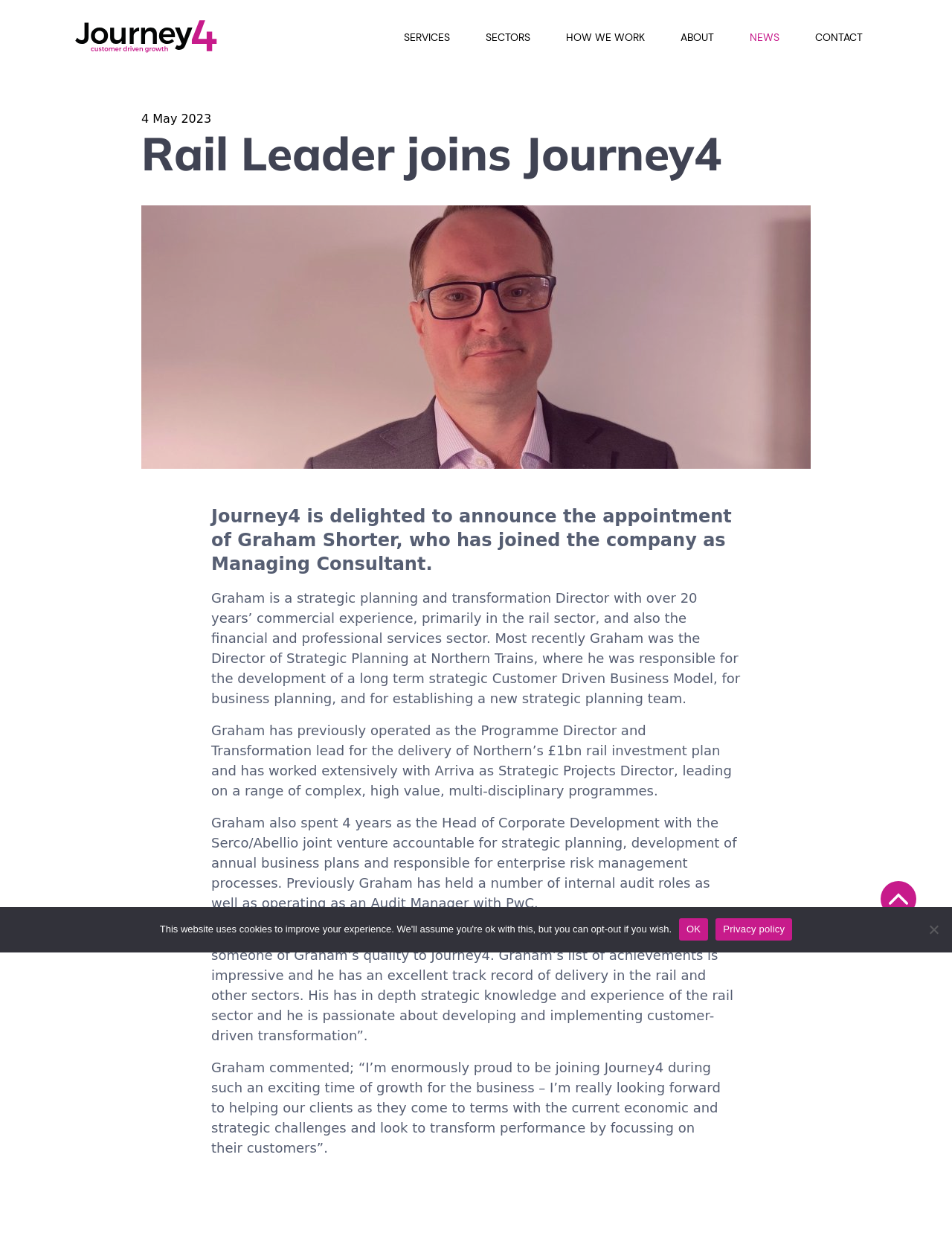Please provide a detailed answer to the question below by examining the image:
What is Graham's previous role before joining Journey4?

According to the article, Graham was the Director of Strategic Planning at Northern Trains before joining Journey4, which is mentioned in the second paragraph of the article.